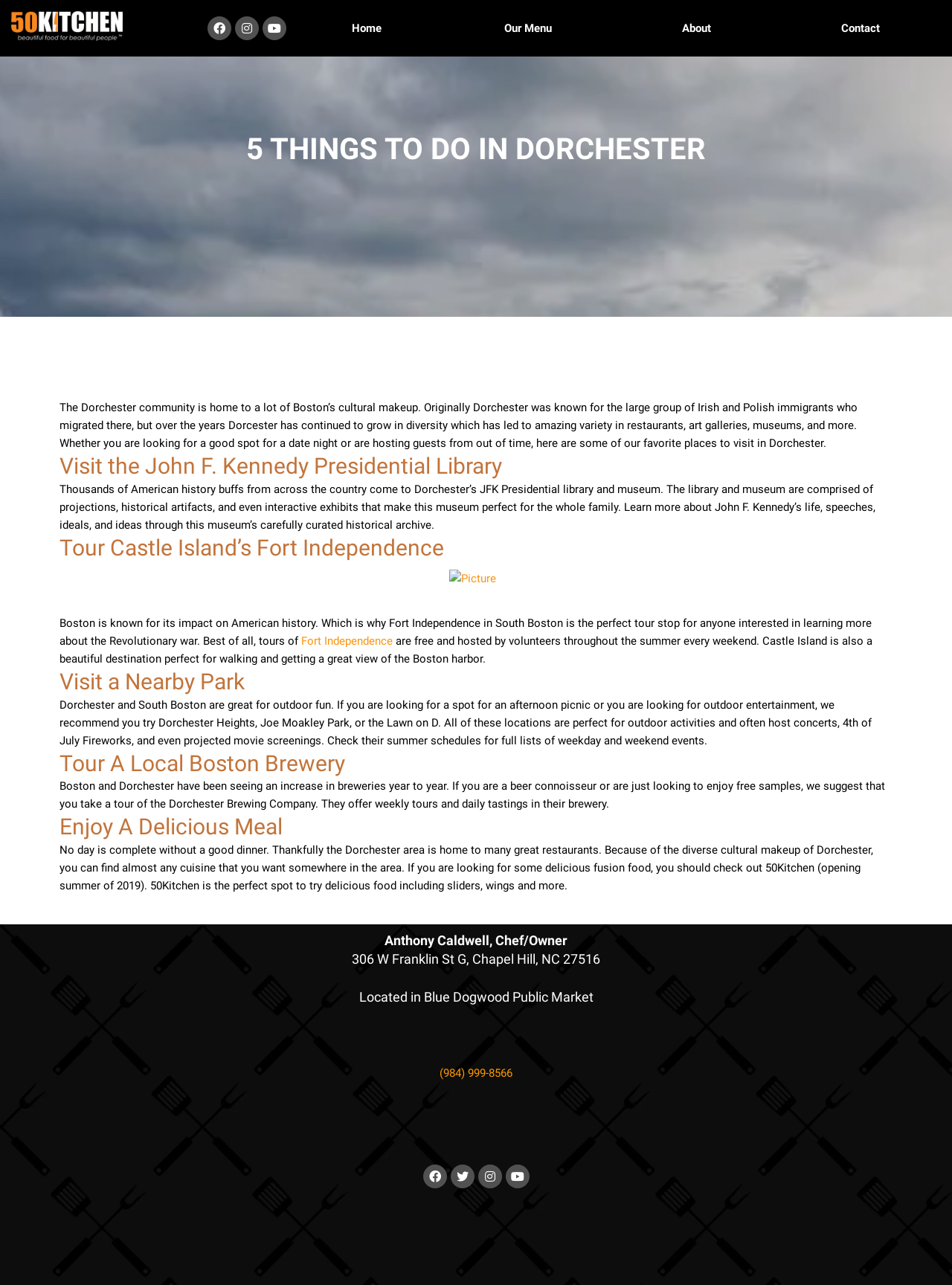From the given element description: "Facebook", find the bounding box for the UI element. Provide the coordinates as four float numbers between 0 and 1, in the order [left, top, right, bottom].

[0.218, 0.013, 0.243, 0.031]